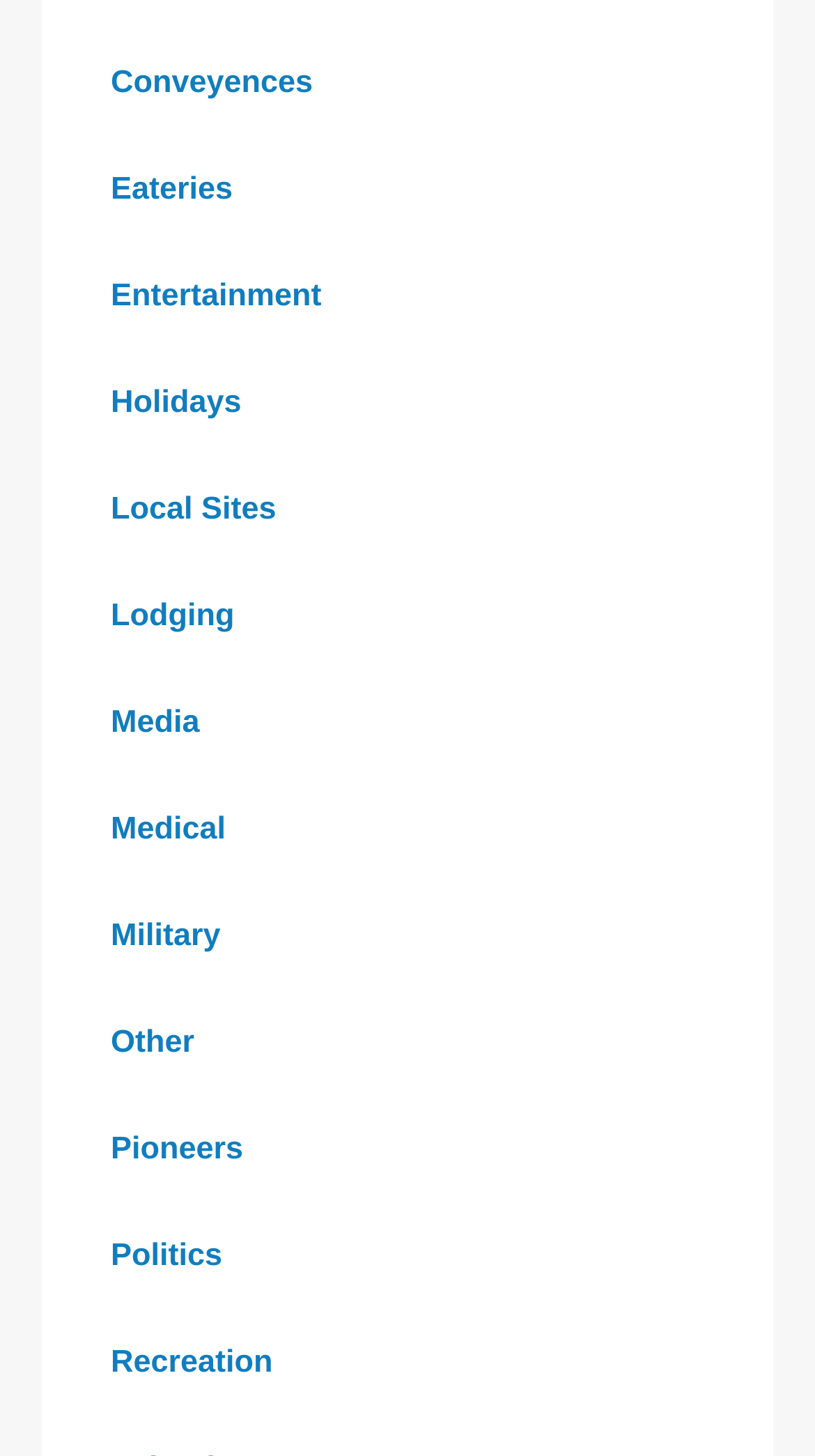Please determine the bounding box coordinates of the element to click in order to execute the following instruction: "Explore Eateries". The coordinates should be four float numbers between 0 and 1, specified as [left, top, right, bottom].

[0.09, 0.094, 0.332, 0.167]